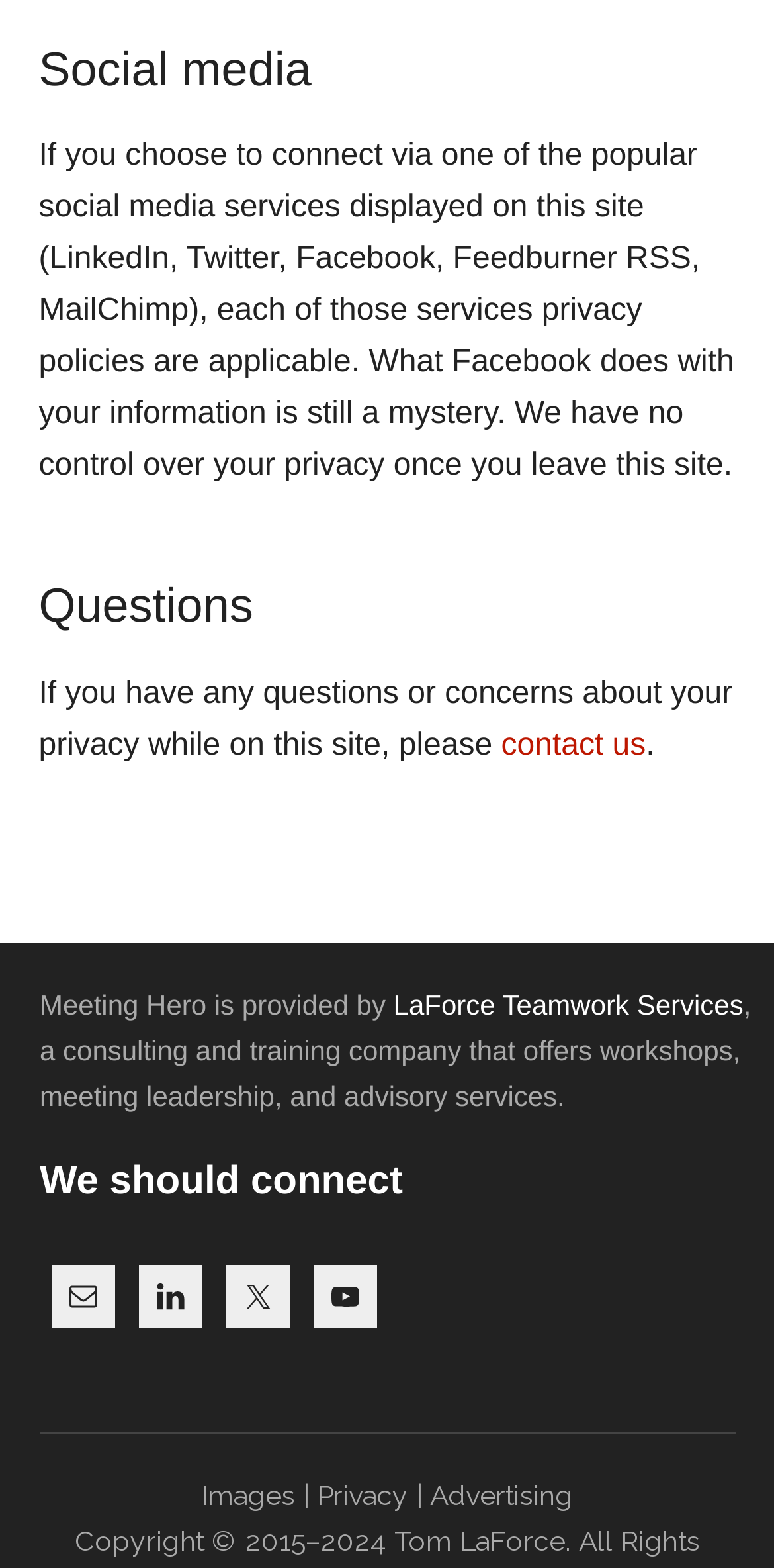Using the provided description: "contact us", find the bounding box coordinates of the corresponding UI element. The output should be four float numbers between 0 and 1, in the format [left, top, right, bottom].

[0.647, 0.465, 0.834, 0.486]